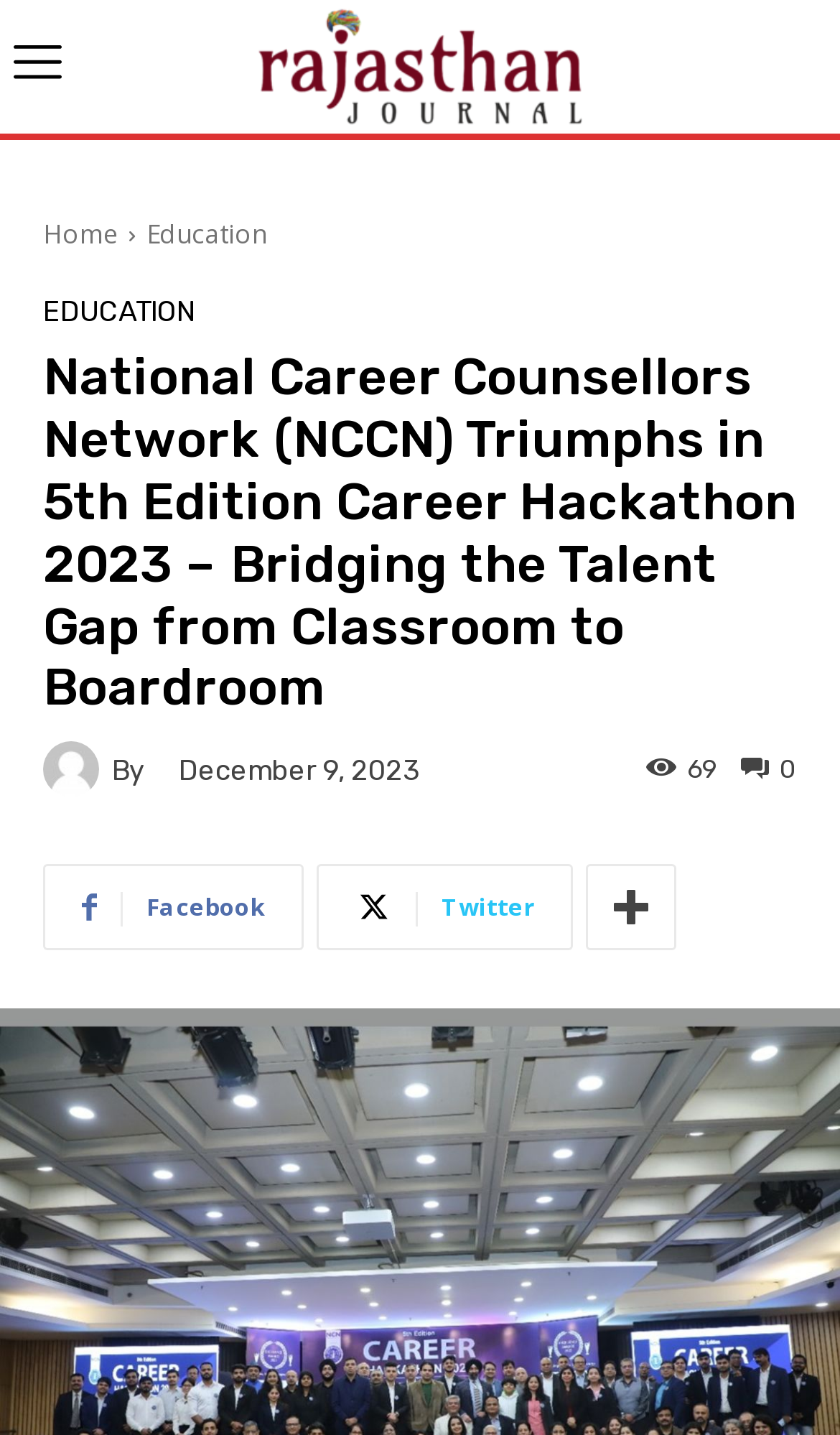Please indicate the bounding box coordinates of the element's region to be clicked to achieve the instruction: "Click on the Rajasthan Journal link". Provide the coordinates as four float numbers between 0 and 1, i.e., [left, top, right, bottom].

[0.231, 0.0, 0.769, 0.094]